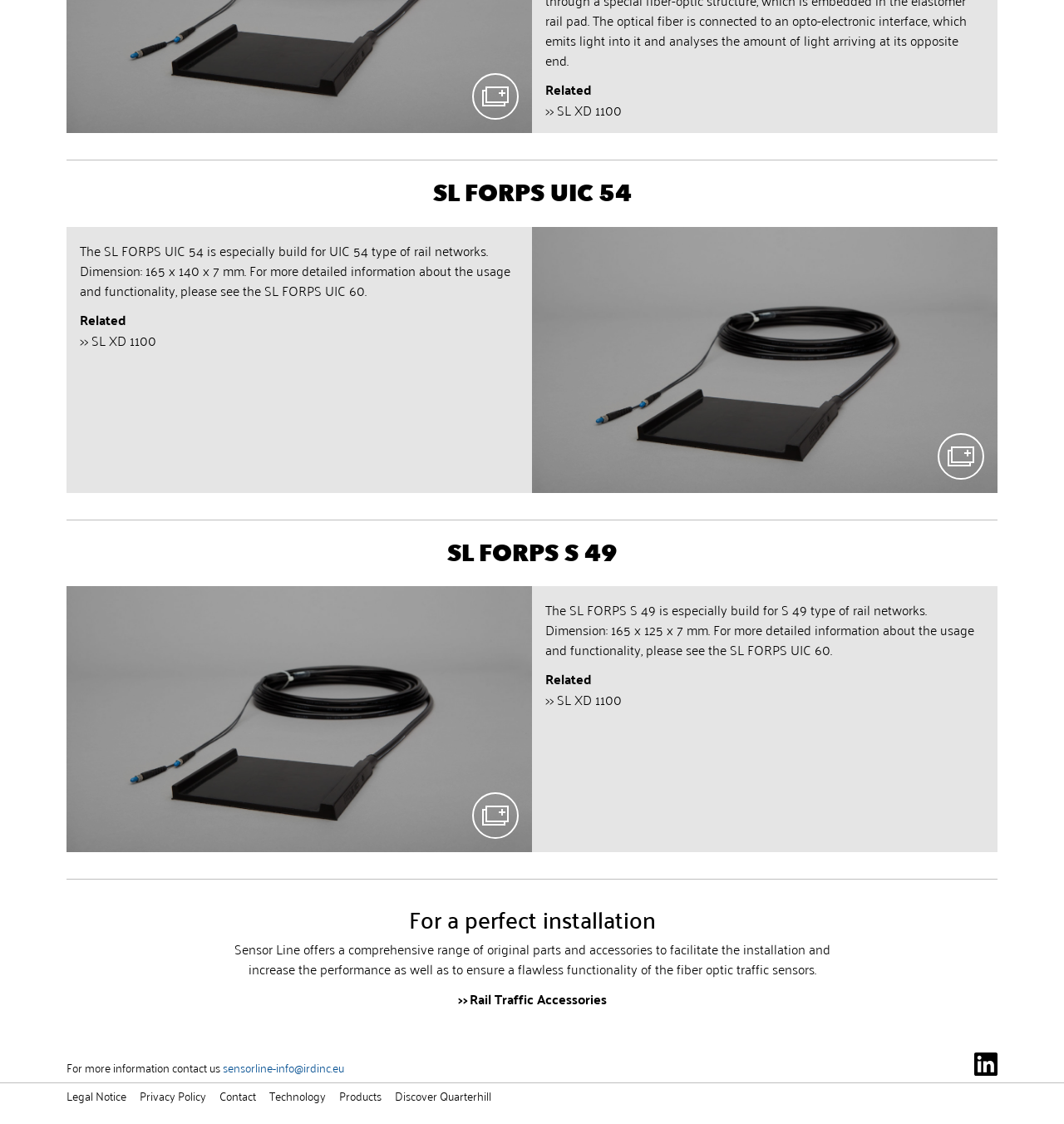Refer to the image and provide an in-depth answer to the question:
How many types of rail networks are mentioned?

By analyzing the webpage content, I found two types of rail networks mentioned: UIC 54 and S 49. These are mentioned in the descriptions of SL FORPS UIC 54 and SL FORPS S 49, respectively.